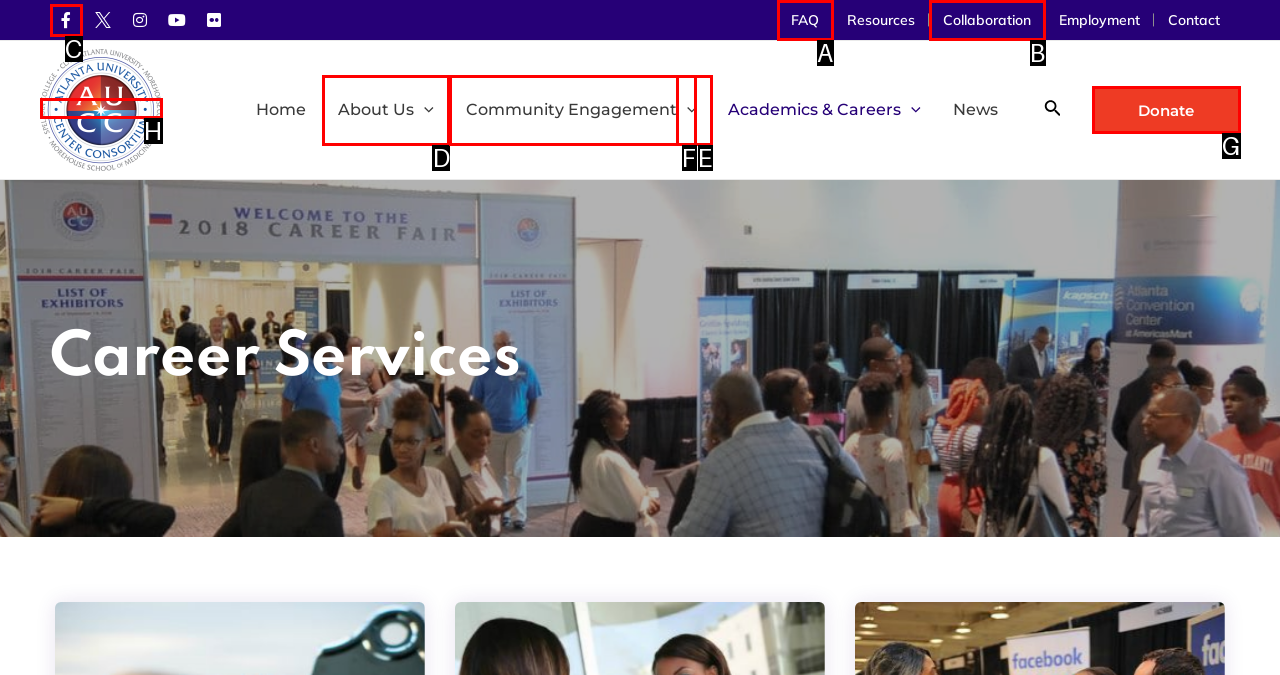Which option is described as follows: alt="Atlanta University Center Consortium"
Answer with the letter of the matching option directly.

H